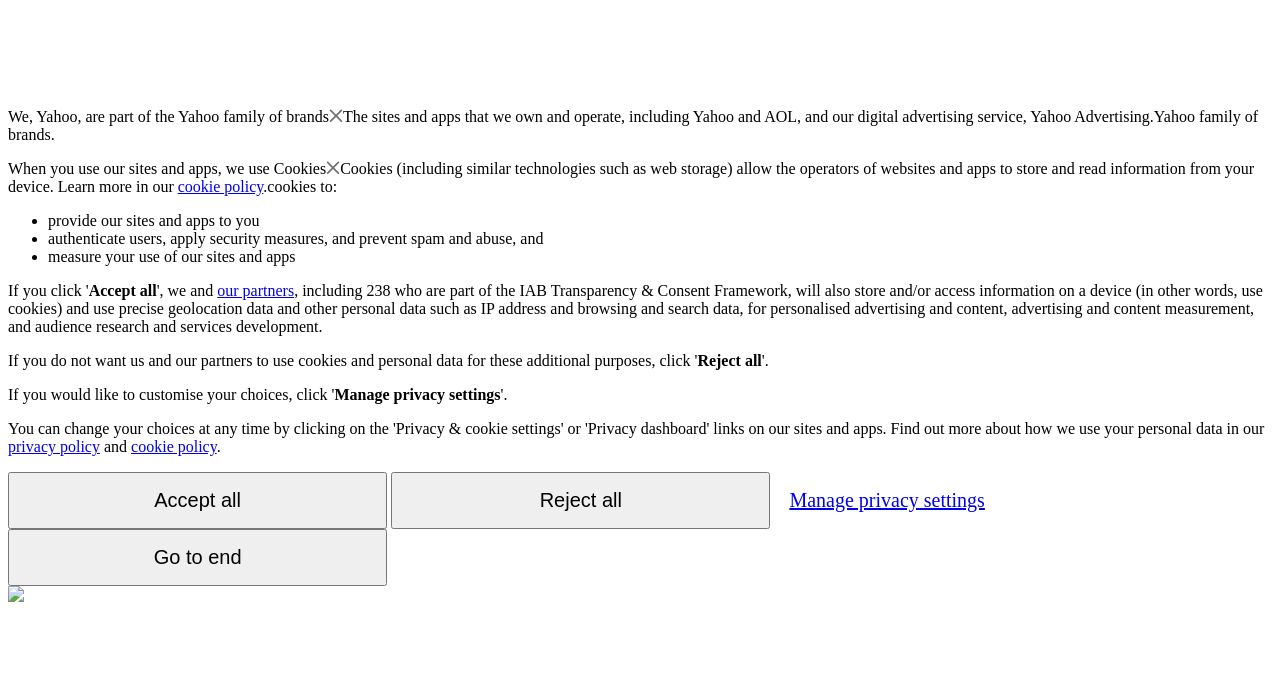How many partners are part of the IAB Transparency & Consent Framework?
Please provide a full and detailed response to the question.

The webpage mentions that 'our partners, including 238 who are part of the IAB Transparency & Consent Framework, will also store and/or access information on a device' which indicates that there are 238 partners who are part of the IAB Transparency & Consent Framework.